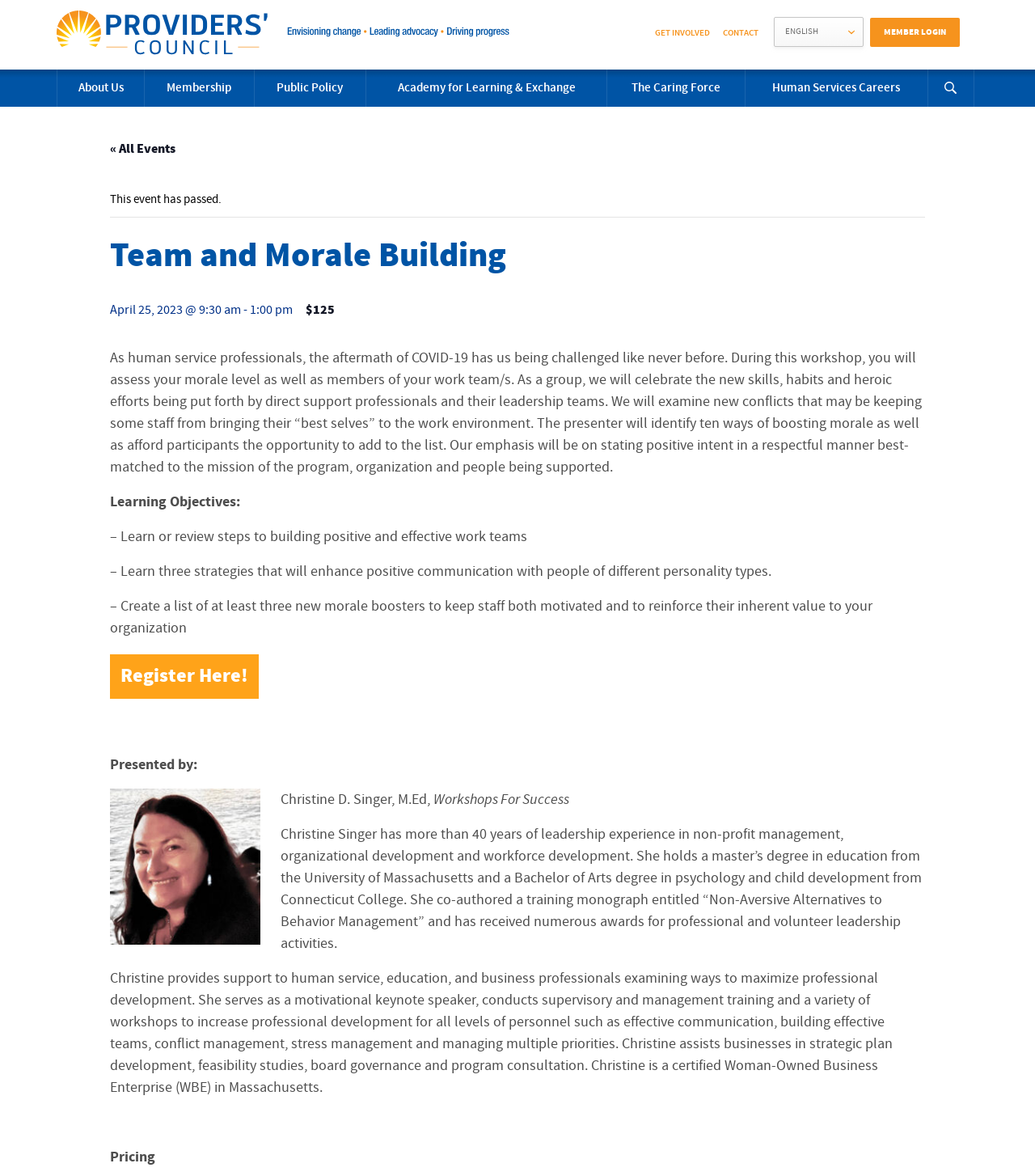Using a single word or phrase, answer the following question: 
What is the price of the workshop?

$125